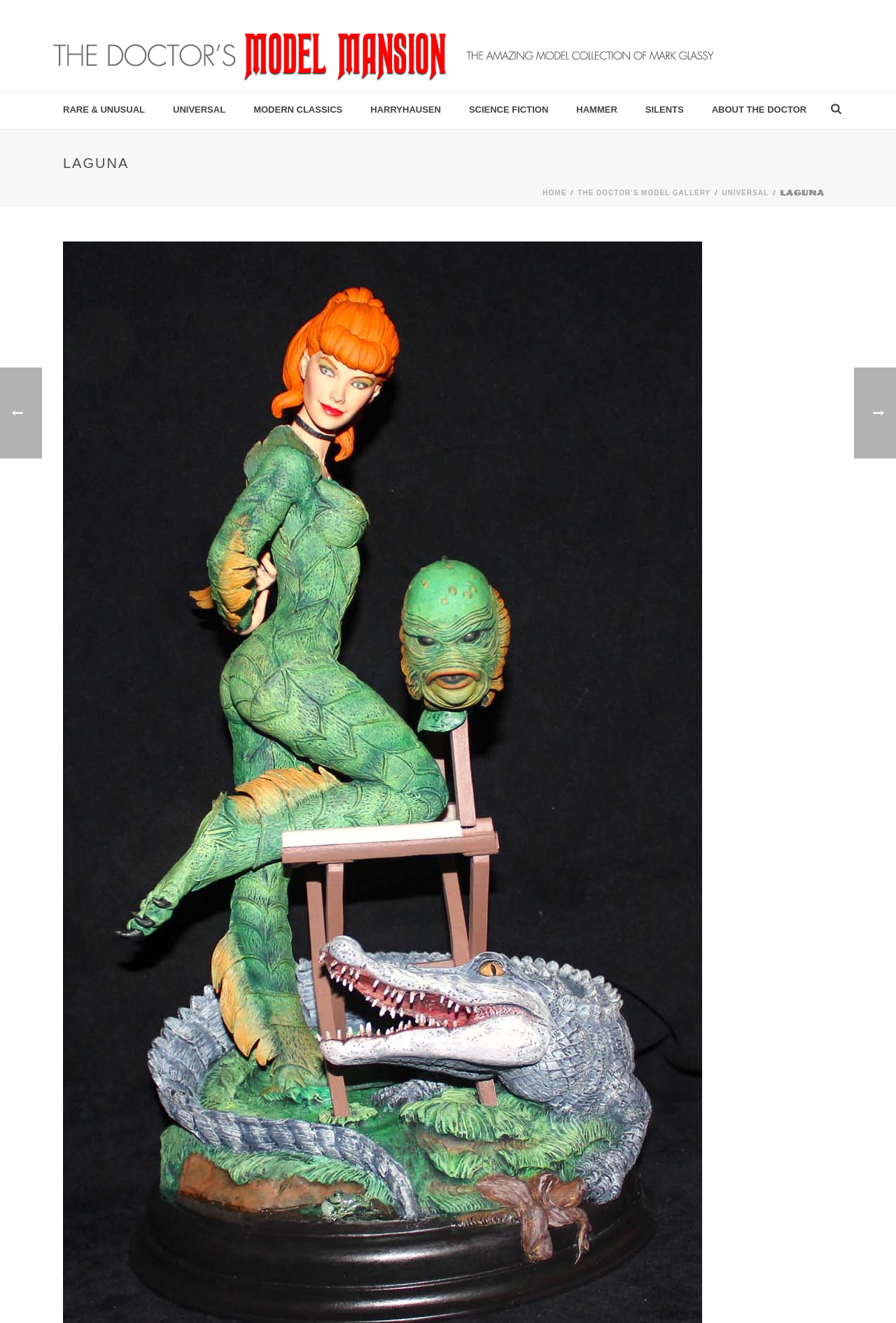Given the description "September 2022", determine the bounding box of the corresponding UI element.

None